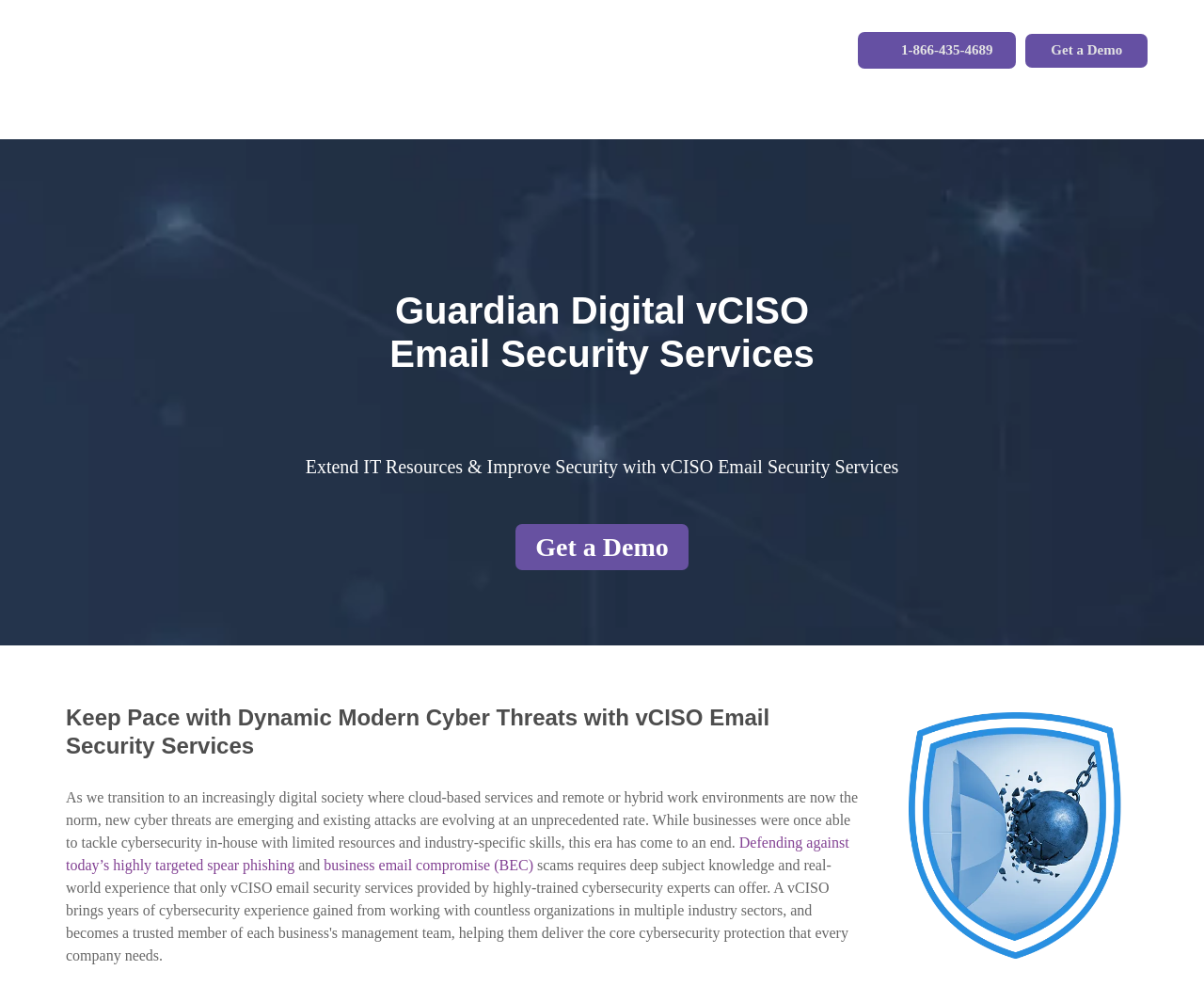Using the provided element description: "Partners", determine the bounding box coordinates of the corresponding UI element in the screenshot.

[0.526, 0.031, 0.586, 0.074]